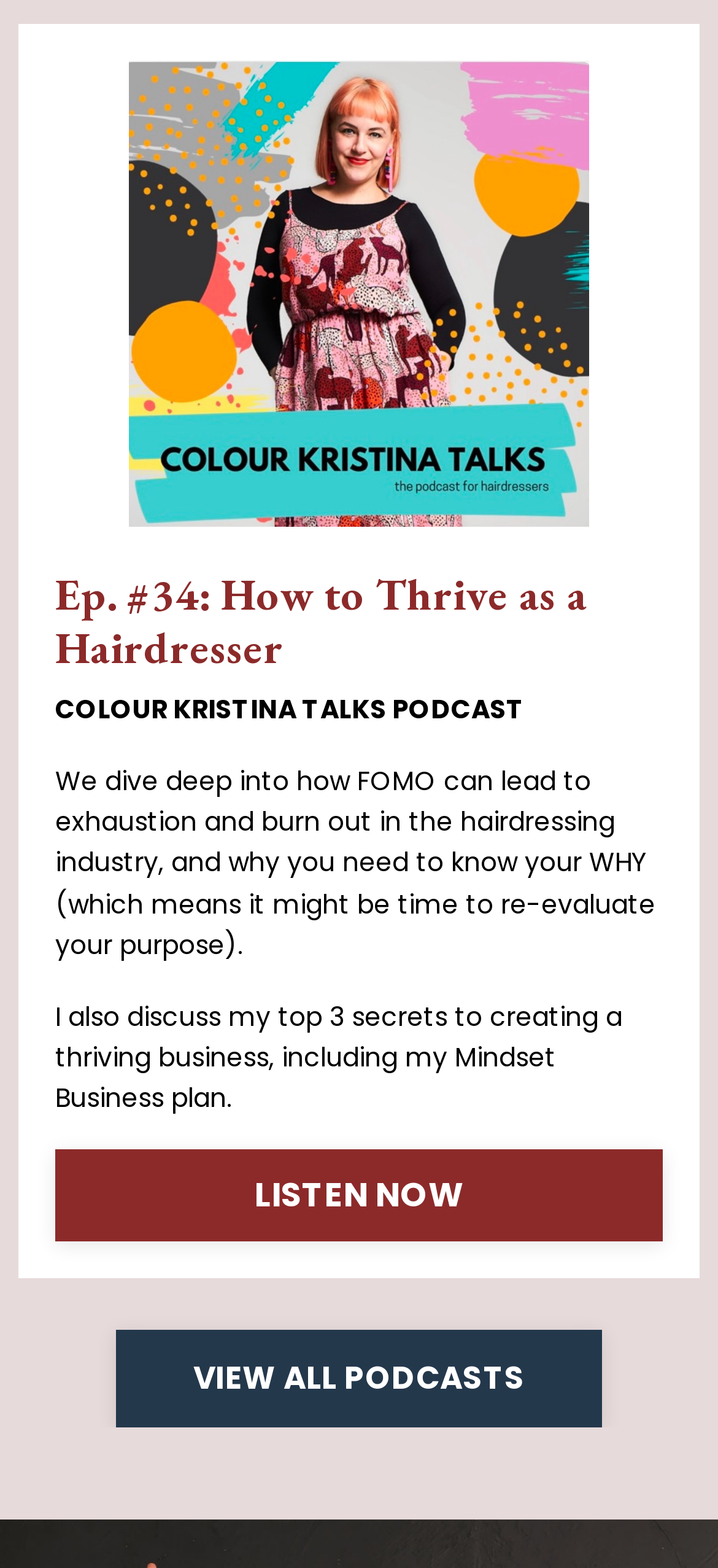Give a one-word or one-phrase response to the question: 
How many secrets to creating a thriving business are discussed?

3